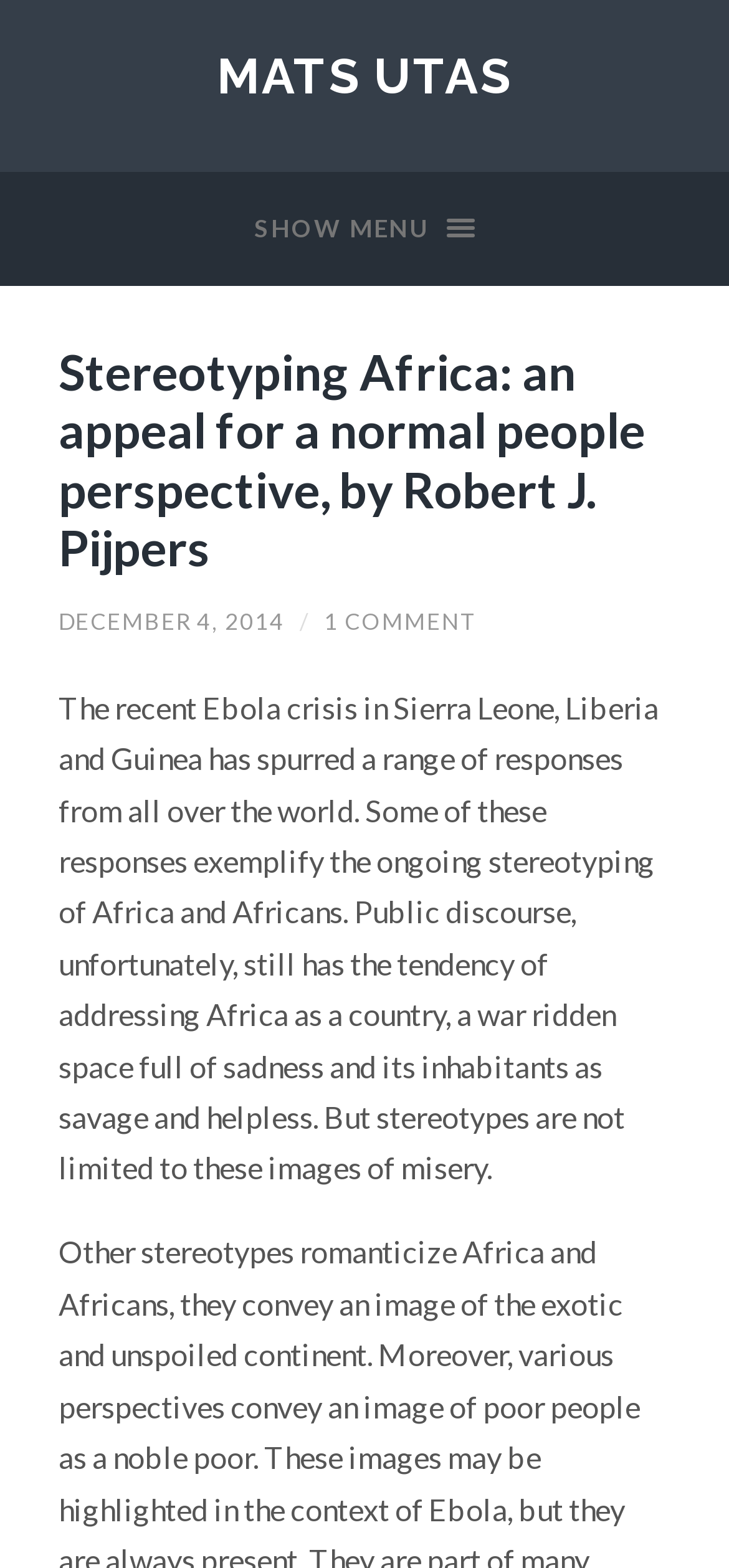Write a detailed summary of the webpage, including text, images, and layout.

The webpage appears to be a blog post or article titled "Stereotyping Africa: an appeal for a normal people perspective, by Robert J. Pijpers | Mats Utas". At the top of the page, there is a heading with the name "MATS UTAS" and a link with the same text, positioned almost centrally. Below this, there is a "SHOW MENU" button.

The main title of the article, "Stereotyping Africa: an appeal for a normal people perspective, by Robert J. Pijpers", is displayed prominently in a larger font size, with a link to the article itself. The date "DECEMBER 4, 2014" is positioned below the title, followed by a forward slash and the text "1 COMMENT", which is also a link.

The main content of the article begins below the title and date, with a paragraph of text that discusses the recent Ebola crisis in Sierra Leone, Liberia, and Guinea, and how it has led to stereotyping of Africa and Africans. The text describes how public discourse often portrays Africa as a single country, plagued by war and sadness, and its inhabitants as savage and helpless.